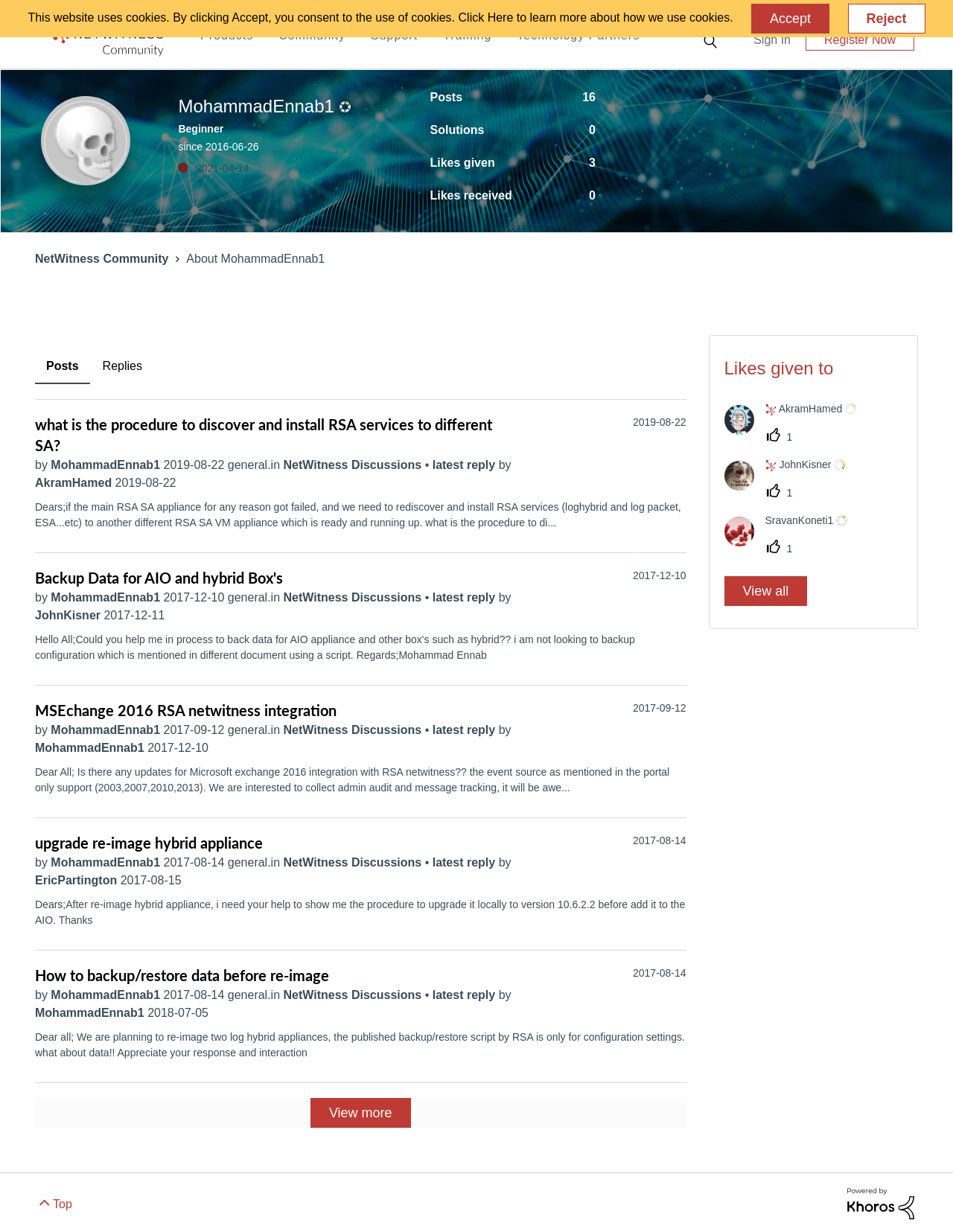Specify the bounding box coordinates of the region I need to click to perform the following instruction: "Go to the Products page". The coordinates must be four float numbers in the range of 0 to 1, i.e., [left, top, right, bottom].

[0.197, 0.014, 0.279, 0.044]